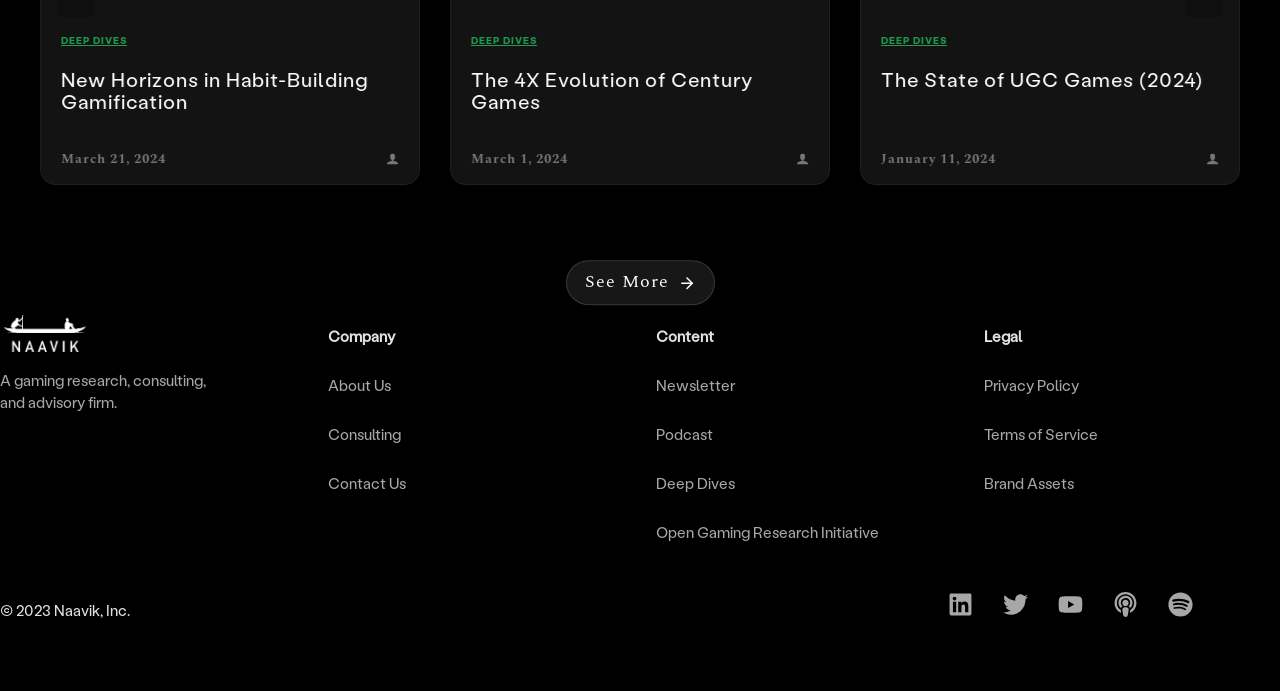What is the purpose of the 'See More' link?
Using the image as a reference, deliver a detailed and thorough answer to the question.

I inferred that the 'See More' link is used to show more content, as it is commonly used in webpages to expand or collapse content sections.